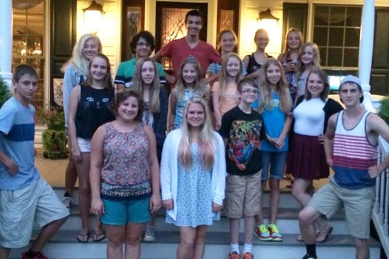Detail every aspect of the image in your caption.

The image features a vibrant group of youth gathered on the steps of a welcoming home, likely engaged in a community activity associated with St. Paul's United Methodist Church's Youth Ministry. With a mix of adolescents and a few adults, they display a sense of camaraderie and enthusiasm. The backdrop includes a charming porch adorned with warm lighting, suggesting a friendly and inviting atmosphere. This gathering reflects the church's commitment to fostering meaningful connections among its youth, encouraging them to participate actively in community events, service projects, and fellowship activities. Their bright smiles and casual attire highlight a relaxed and enjoyable evening, reinforcing the importance of community and support within their youth program.